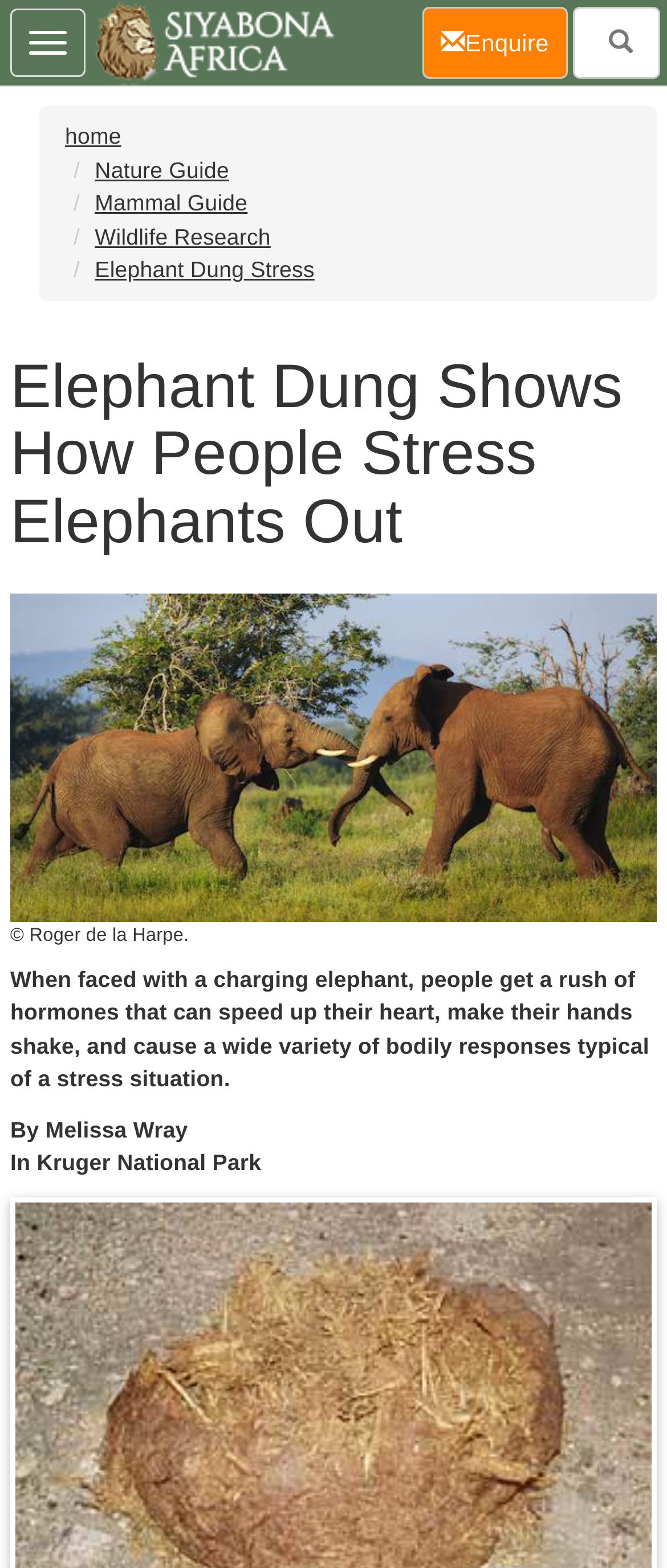Please provide a detailed answer to the question below based on the screenshot: 
What is the author of the article?

I found the author's name by looking at the text 'By Melissa Wray' which is located below the main heading.